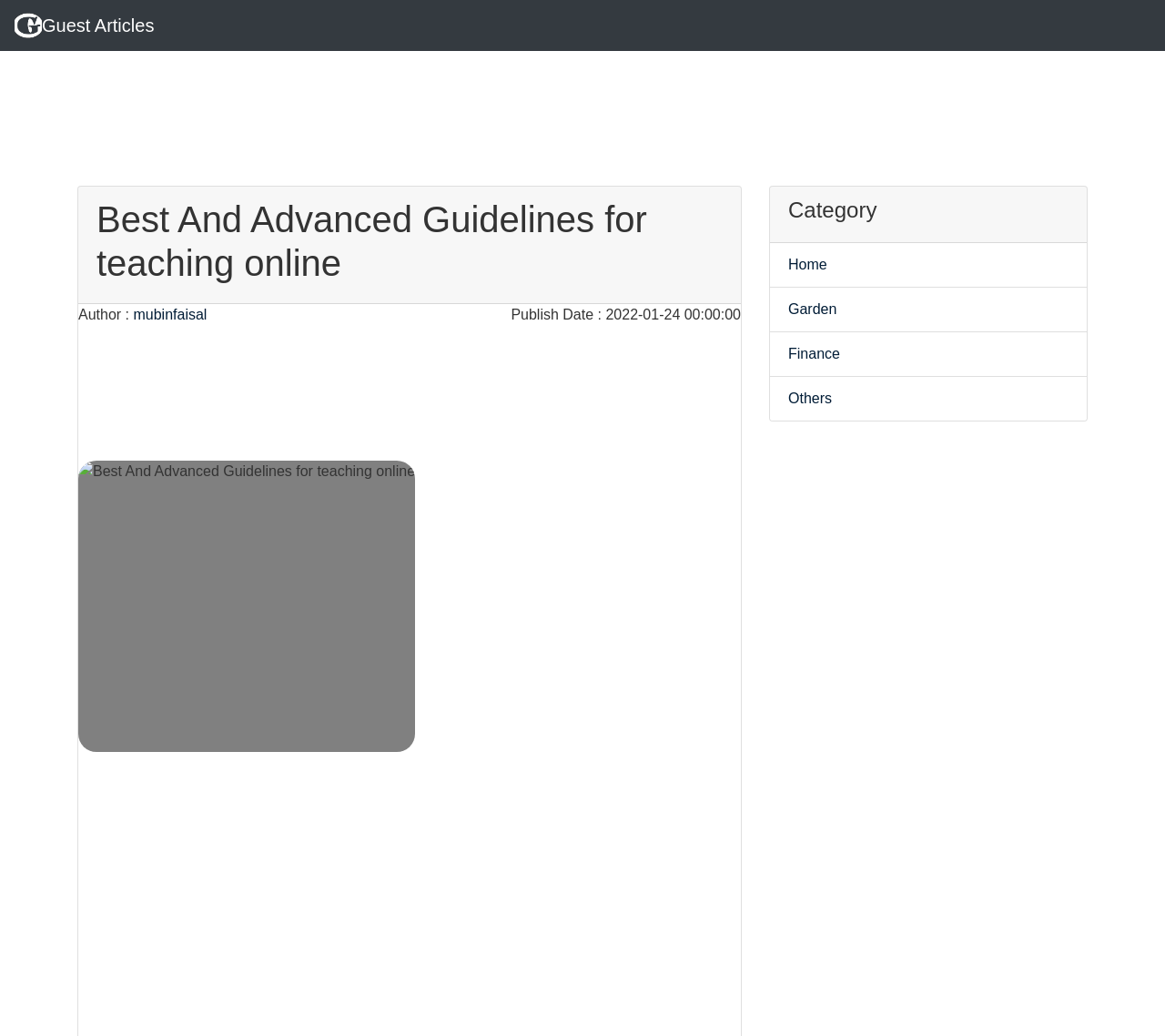Please give a succinct answer using a single word or phrase:
What is the author's name?

mubinfaisal